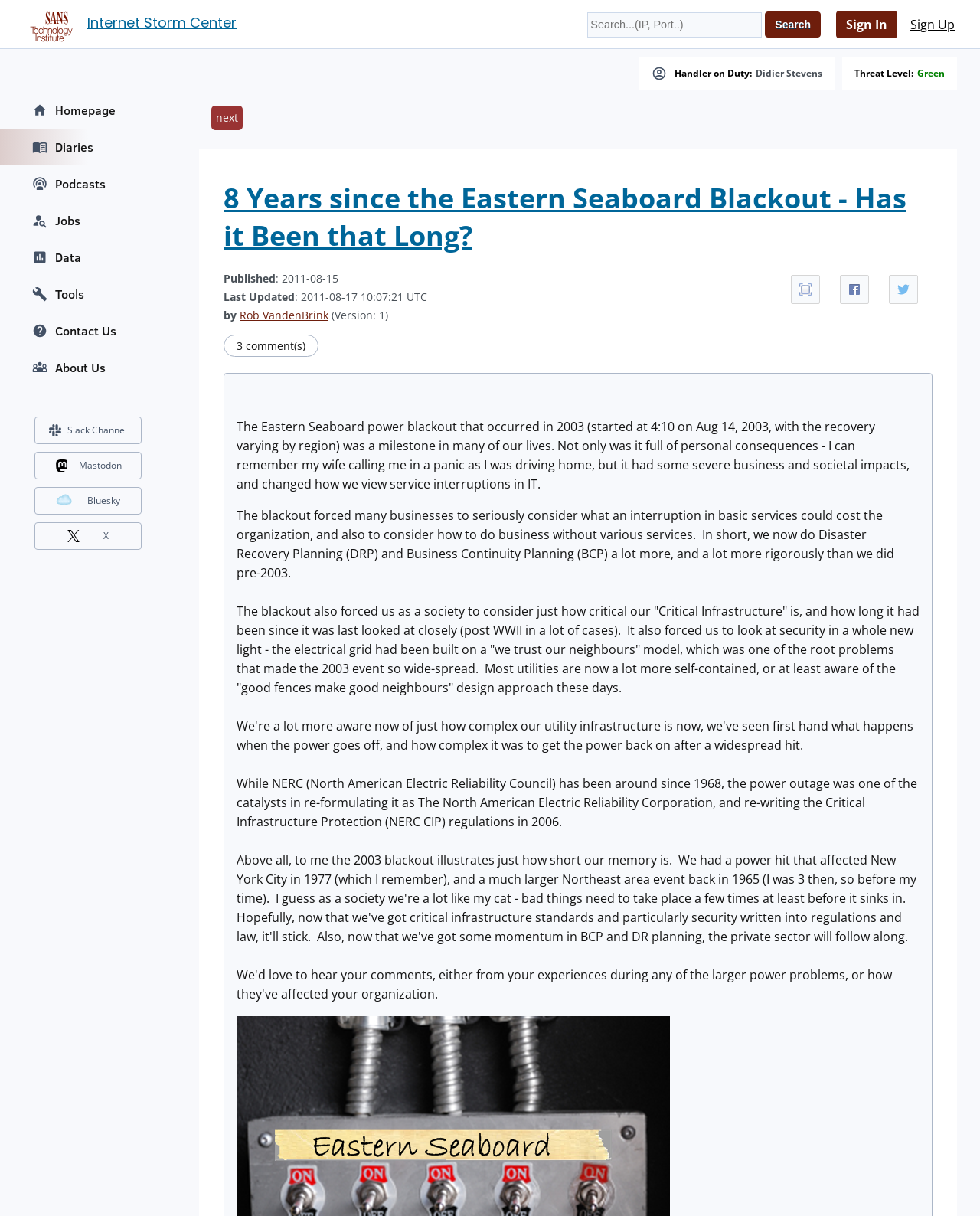Use a single word or phrase to answer the question: What is the title of the diary entry?

8 Years since the Eastern Seaboard Blackout - Has it Been that Long?